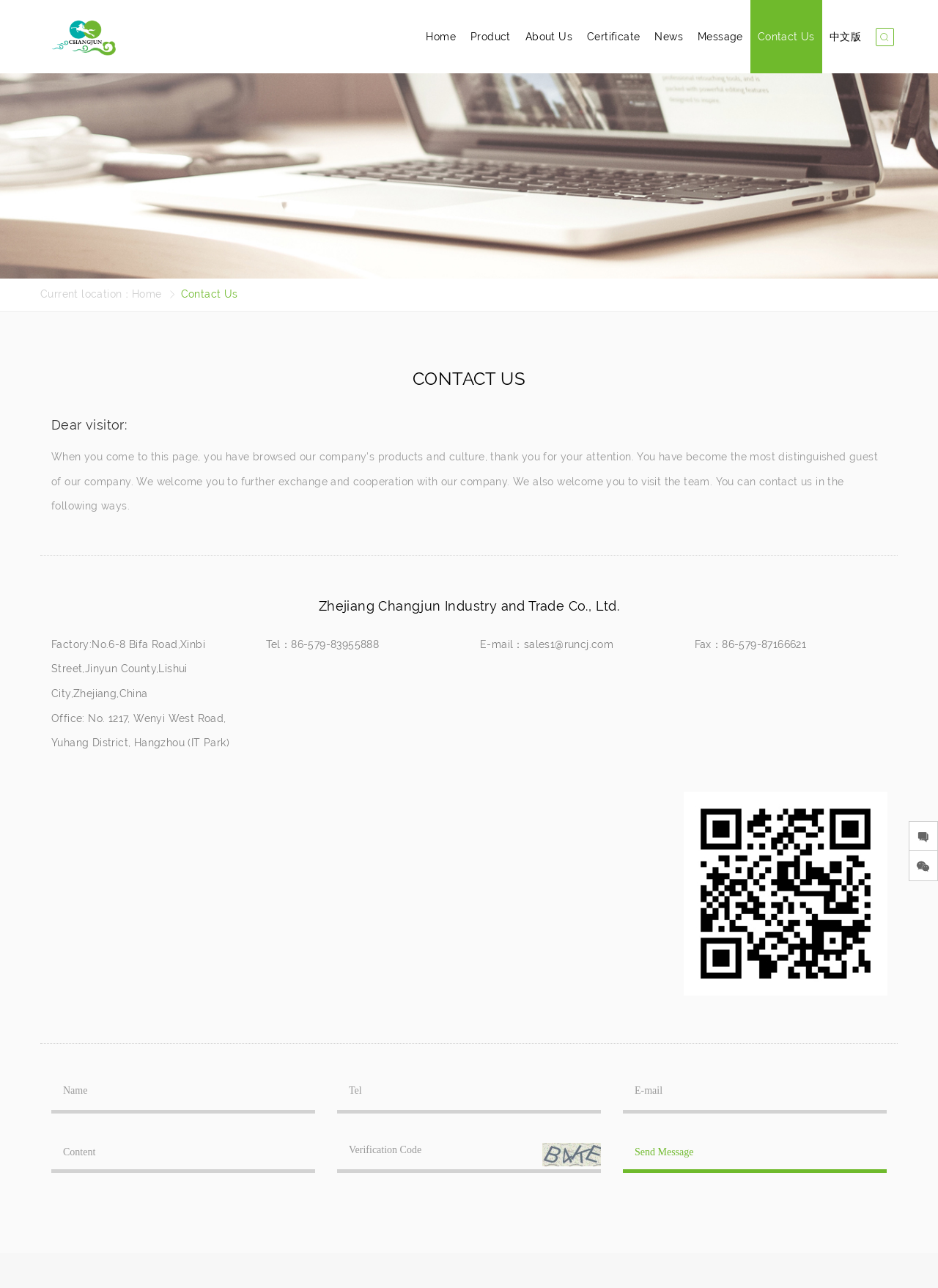How many contact methods are provided?
Answer the question with a single word or phrase derived from the image.

Four